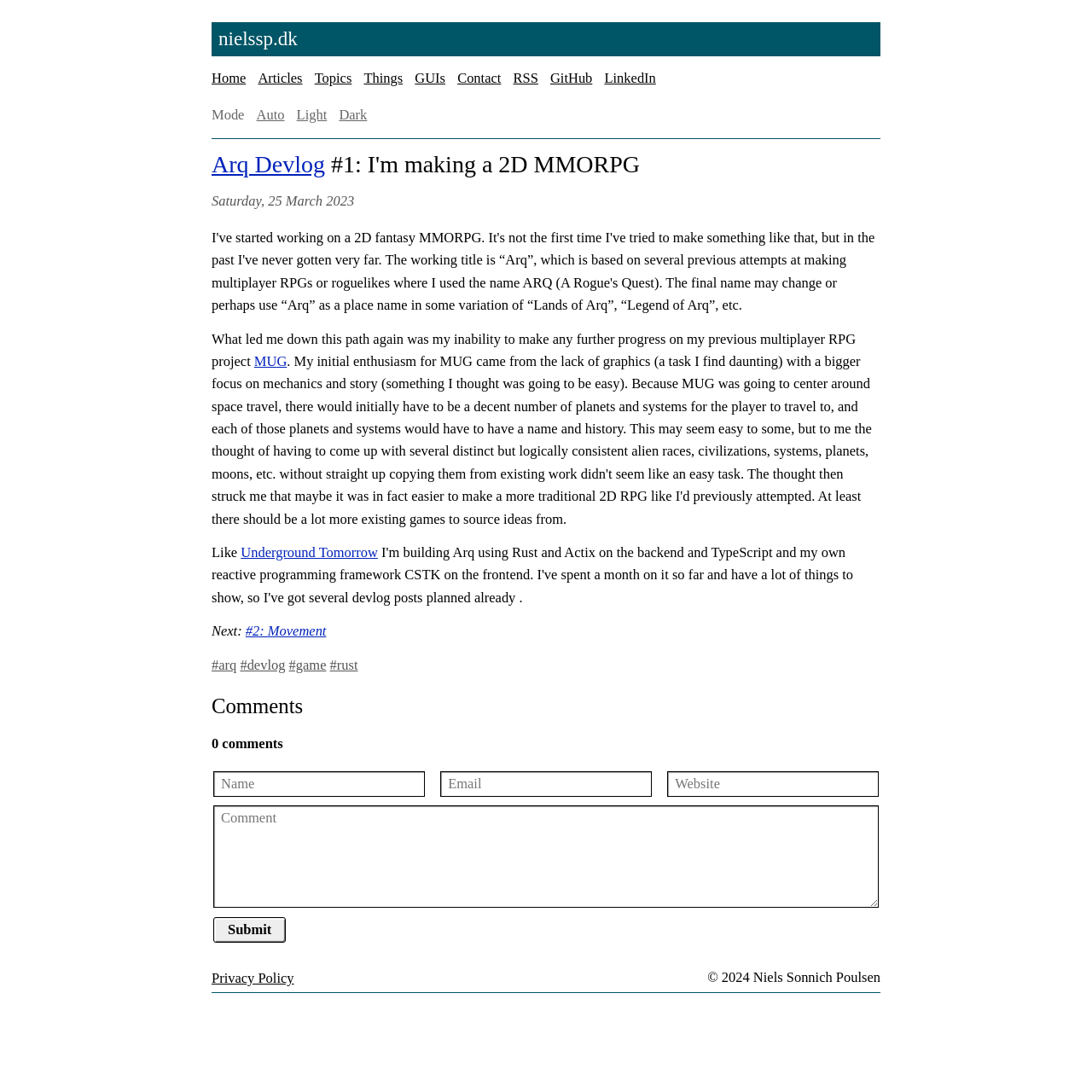Using the elements shown in the image, answer the question comprehensively: What is the name of the website?

I determined the answer by looking at the heading element with the text 'nielssp.dk' at the top of the webpage, which is likely the website's name.